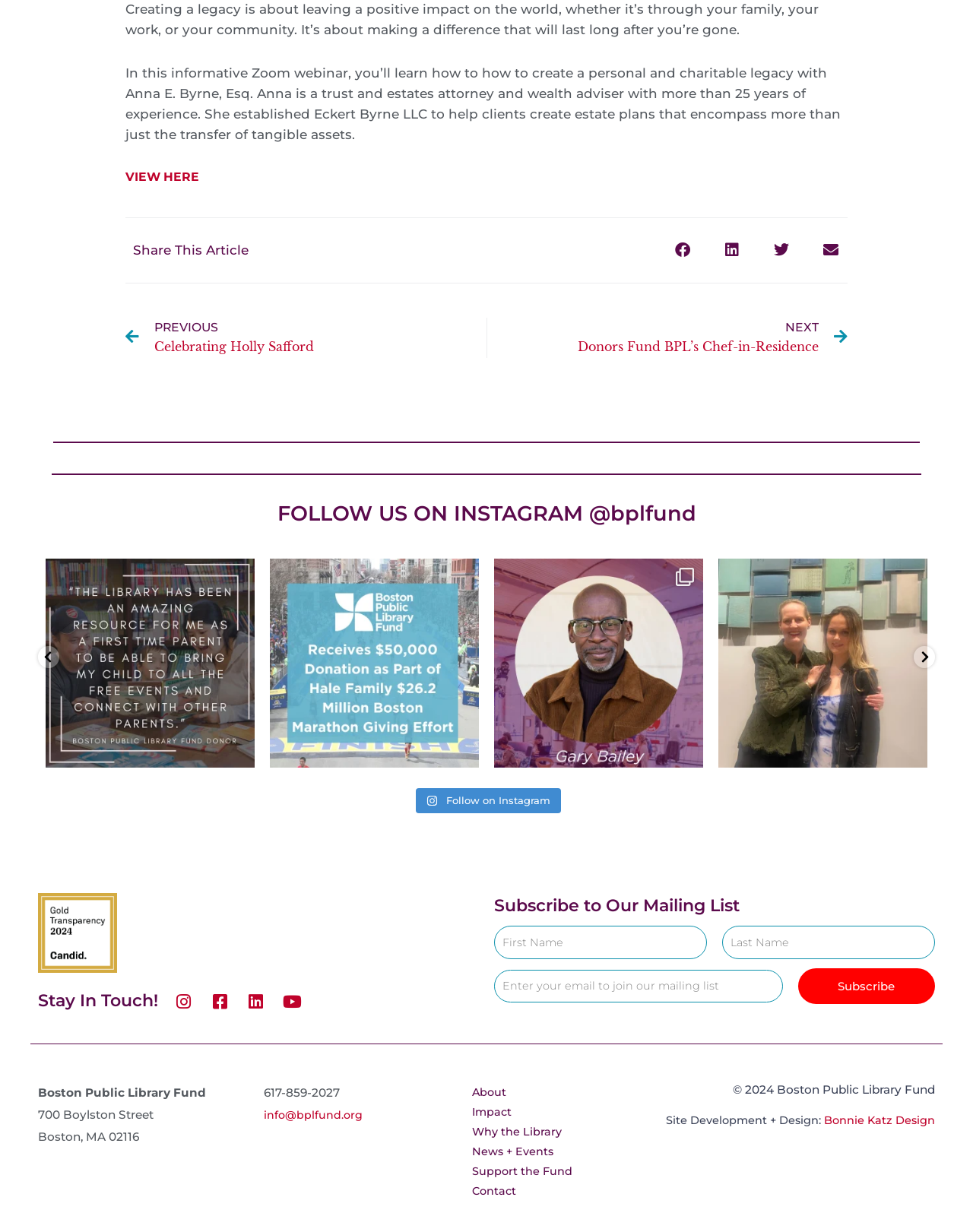From the given element description: "aria-label="Share on twitter"", find the bounding box for the UI element. Provide the coordinates as four float numbers between 0 and 1, in the order [left, top, right, bottom].

[0.785, 0.189, 0.82, 0.217]